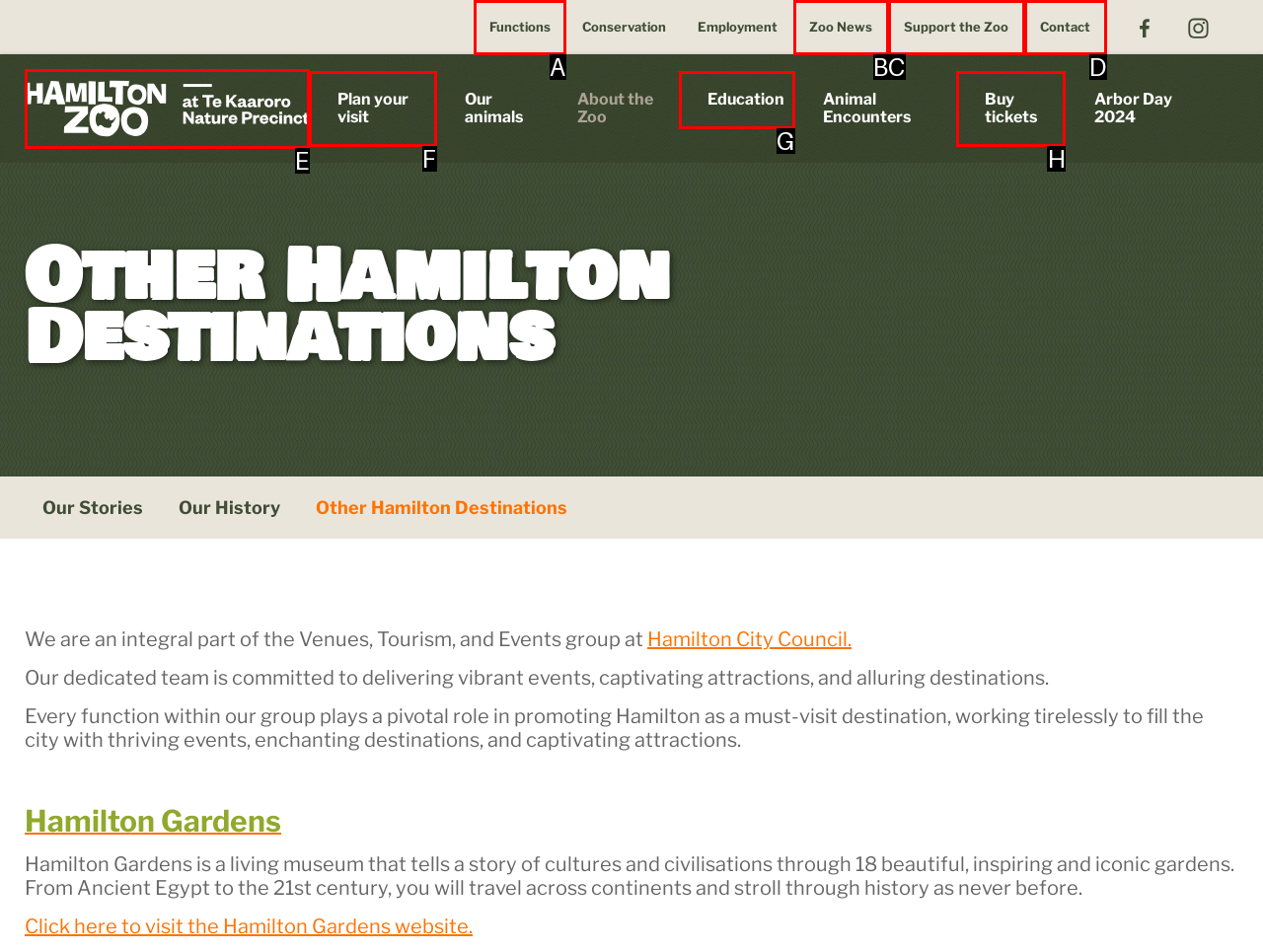For the task "Click on Functions", which option's letter should you click? Answer with the letter only.

A